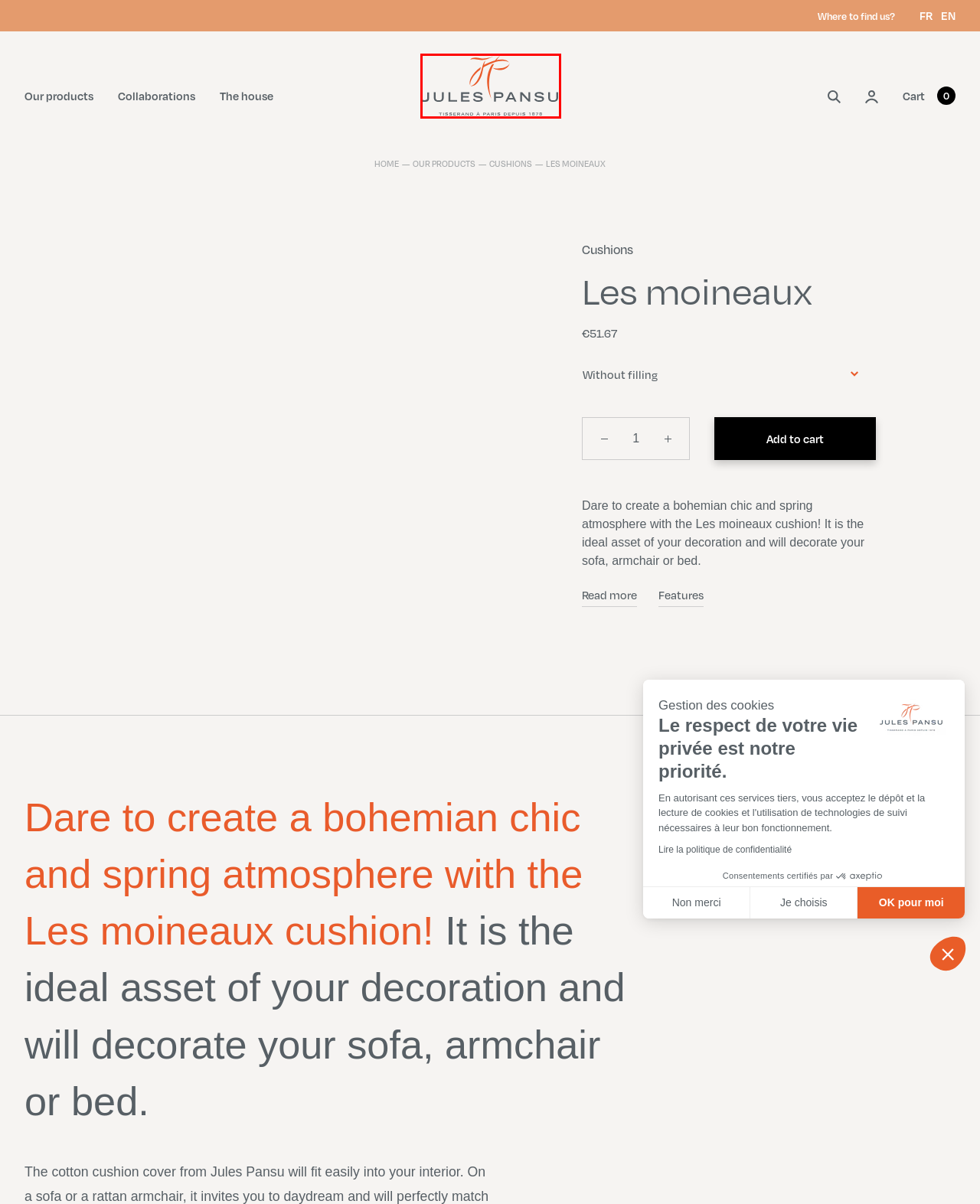You are presented with a screenshot of a webpage containing a red bounding box around an element. Determine which webpage description best describes the new webpage after clicking on the highlighted element. Here are the candidates:
A. Stores
B. Our achievements - Jules Pansu
C. FAQ | Jules Pansu
D. Decorative and design jacquard cushion covers - Jules Pansu
E. Jules Pansu - Weaver since 1878
F. Outlet - Jules Pansu
G. Jules Pansu - Tisserand depuis 1878
H. Harris deer cushion with tartan pattern - Jules Pansu

G